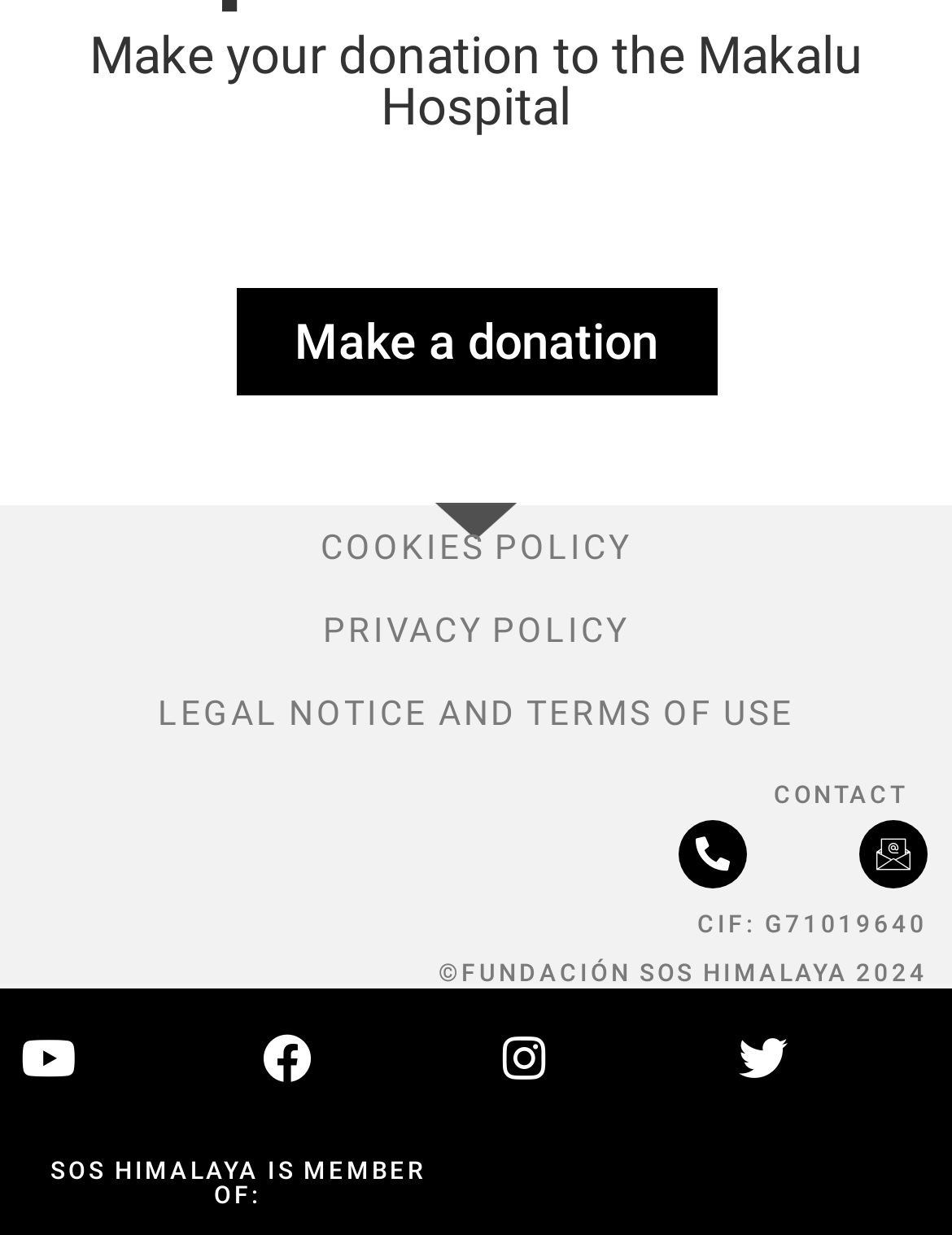What is the main purpose of this webpage?
Refer to the image and give a detailed response to the question.

The main purpose of this webpage is to make a donation to the Makalu Hospital, as indicated by the heading 'Make your donation to the Makalu Hospital' and the link 'Make a donation'.